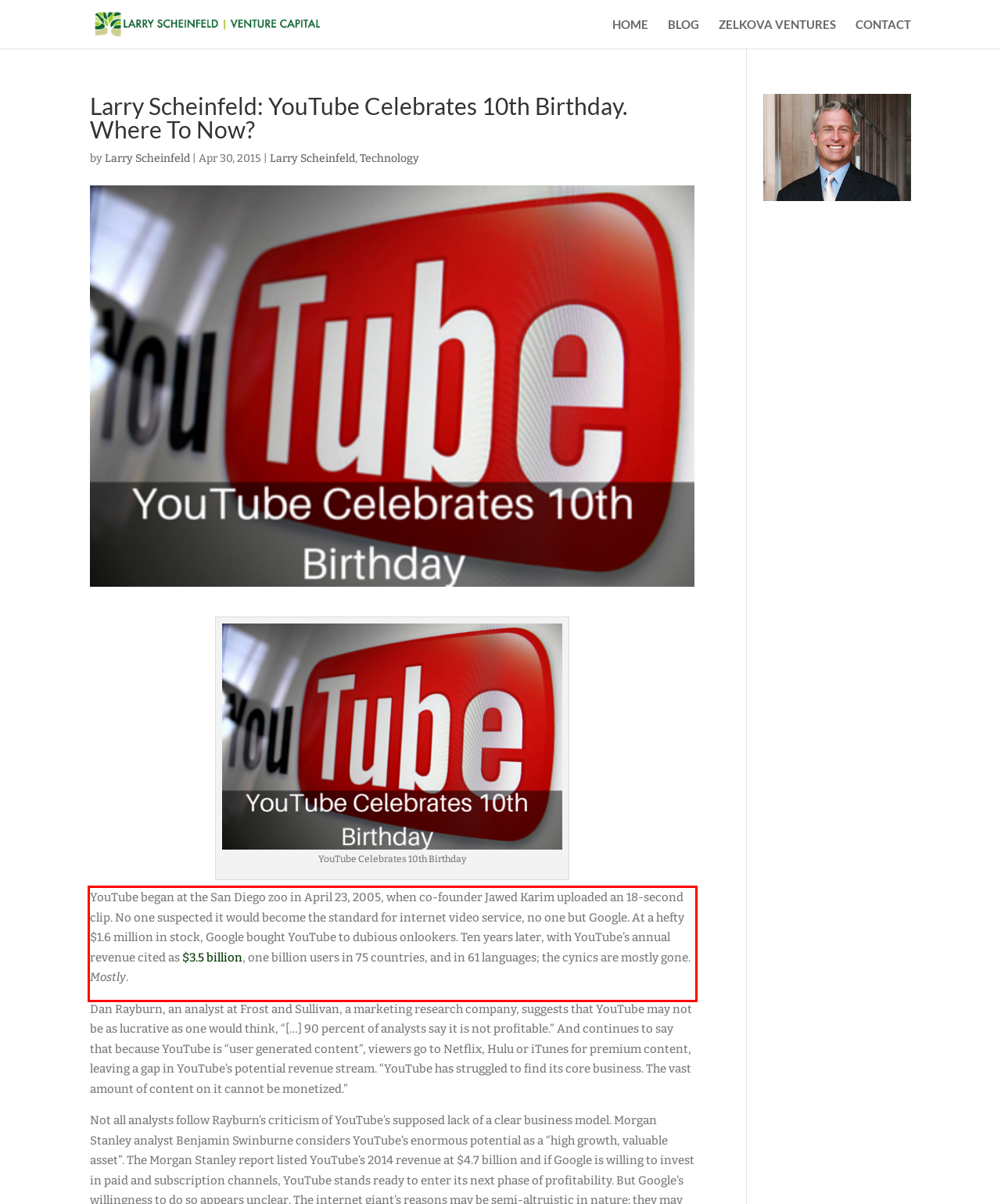You are given a webpage screenshot with a red bounding box around a UI element. Extract and generate the text inside this red bounding box.

YouTube began at the San Diego zoo in April 23, 2005, when co-founder Jawed Karim uploaded an 18-second clip. No one suspected it would become the standard for internet video service, no one but Google. At a hefty $1.6 million in stock, Google bought YouTube to dubious onlookers. Ten years later, with YouTube’s annual revenue cited as $3.5 billion, one billion users in 75 countries, and in 61 languages; the cynics are mostly gone. Mostly.